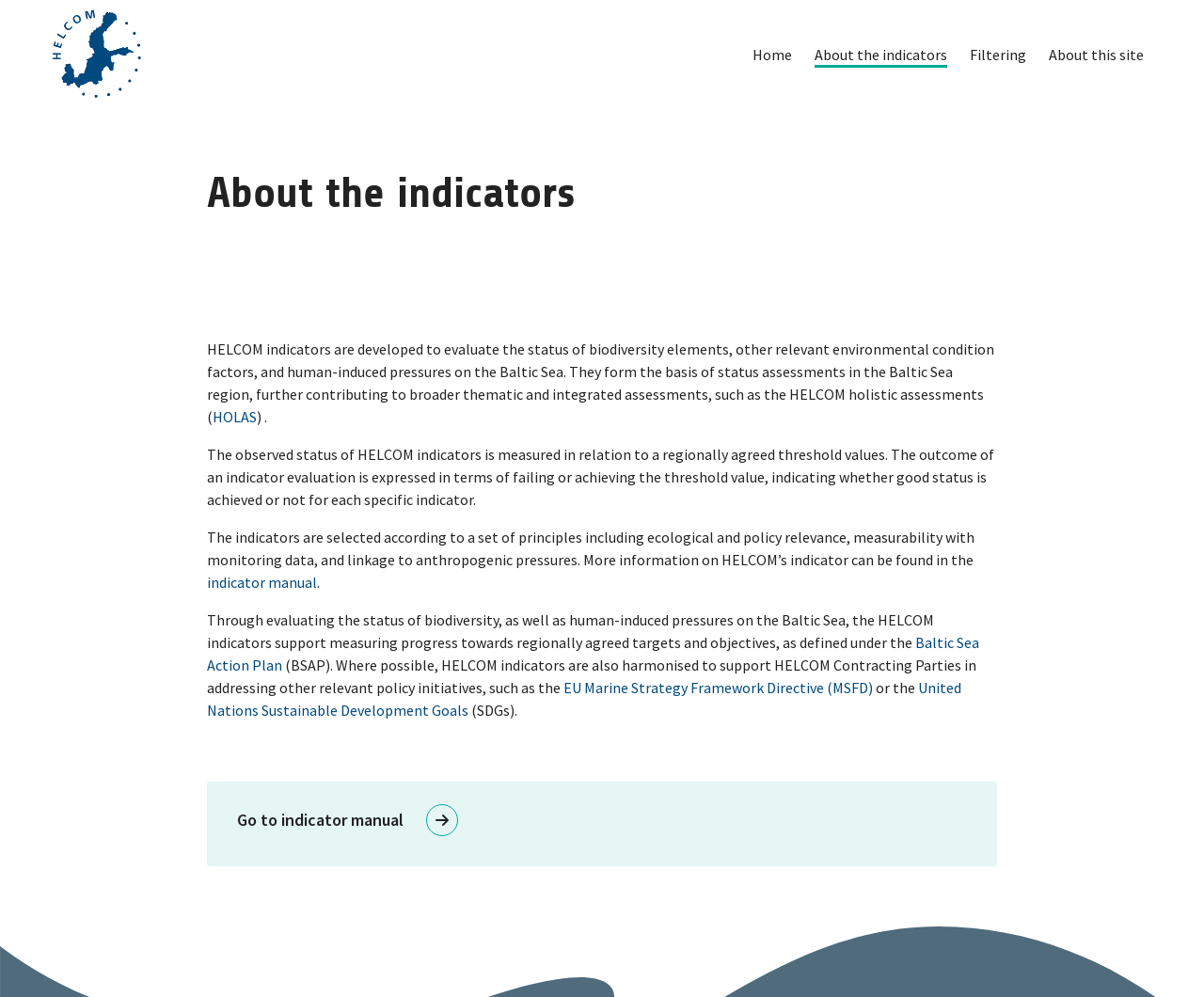Provide the bounding box coordinates of the area you need to click to execute the following instruction: "Read the indicator manual".

[0.172, 0.574, 0.263, 0.593]